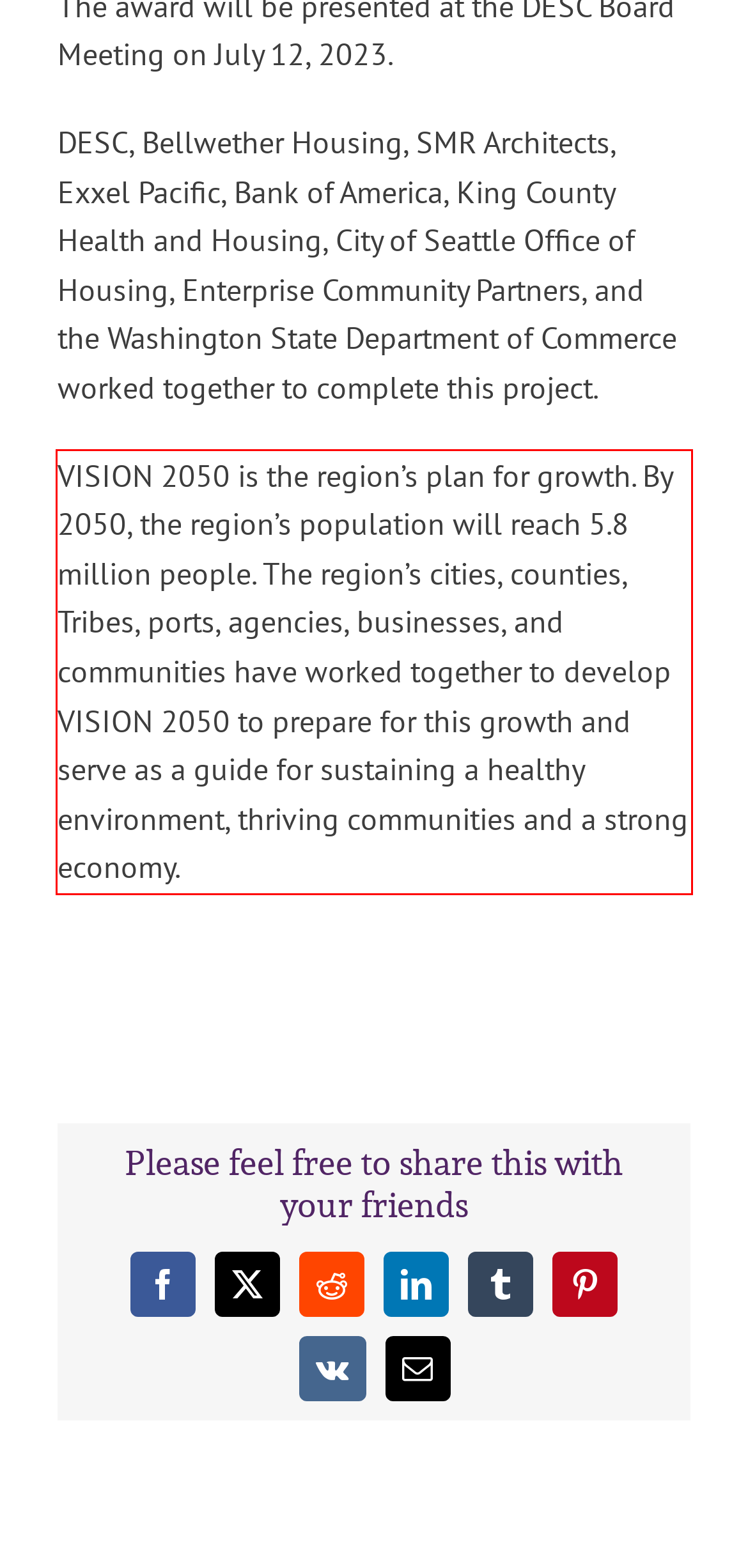Please identify and extract the text content from the UI element encased in a red bounding box on the provided webpage screenshot.

VISION 2050 is the region’s plan for growth. By 2050, the region’s population will reach 5.8 million people. The region’s cities, counties, Tribes, ports, agencies, businesses, and communities have worked together to develop VISION 2050 to prepare for this growth and serve as a guide for sustaining a healthy environment, thriving communities and a strong economy.